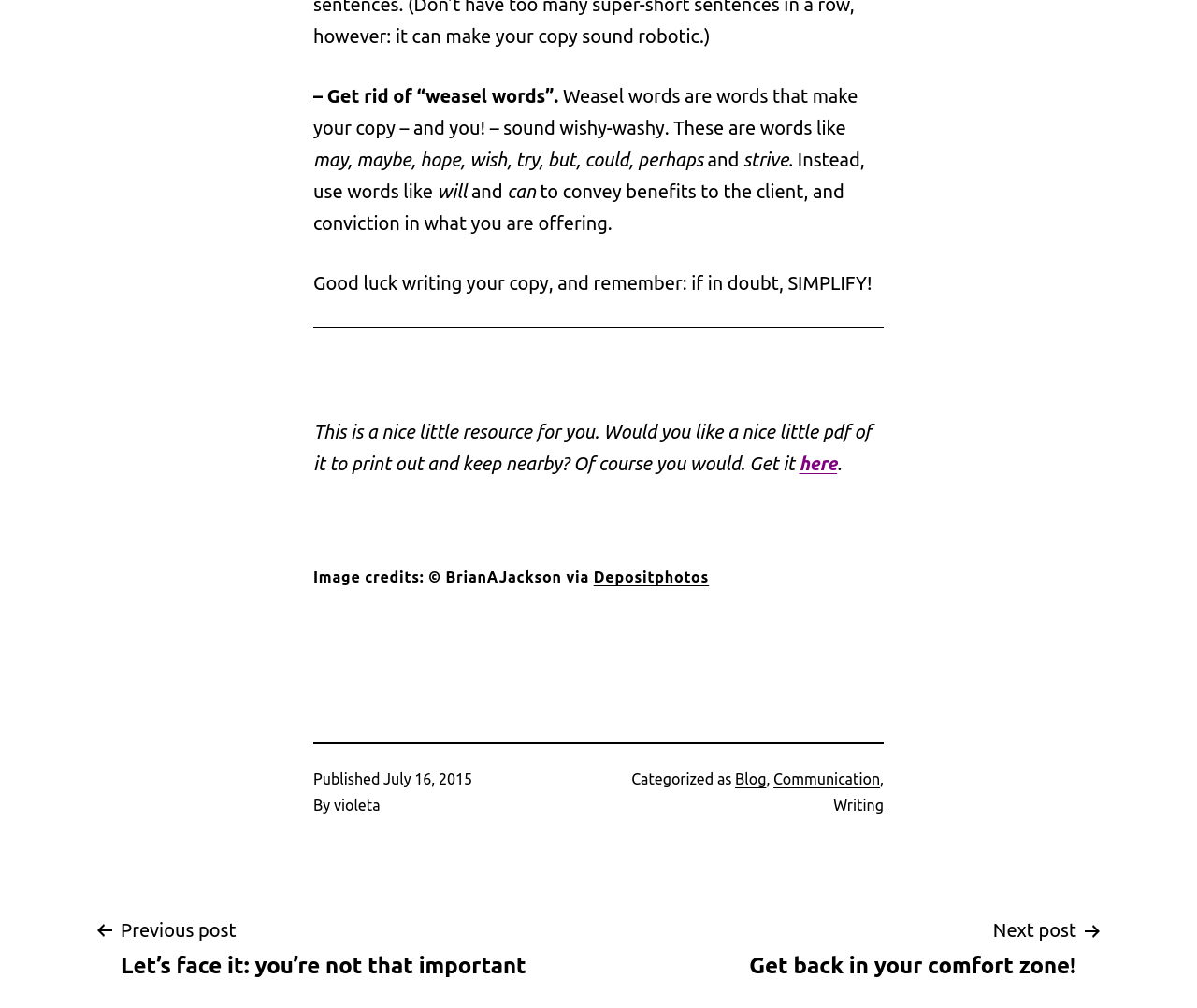Please determine the bounding box coordinates of the element to click on in order to accomplish the following task: "Read the previous post". Ensure the coordinates are four float numbers ranging from 0 to 1, i.e., [left, top, right, bottom].

[0.078, 0.907, 0.462, 0.972]